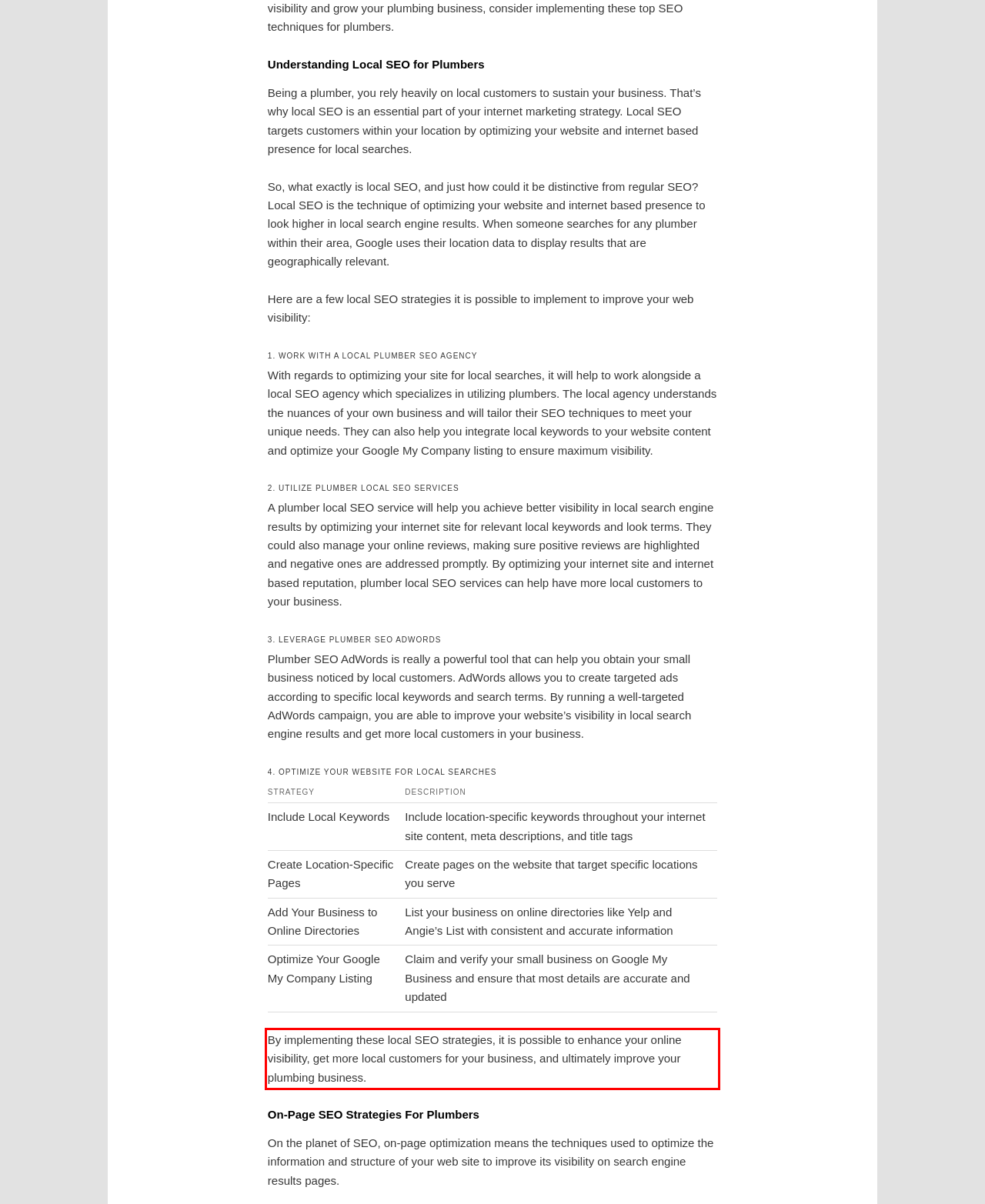From the given screenshot of a webpage, identify the red bounding box and extract the text content within it.

By implementing these local SEO strategies, it is possible to enhance your online visibility, get more local customers for your business, and ultimately improve your plumbing business.